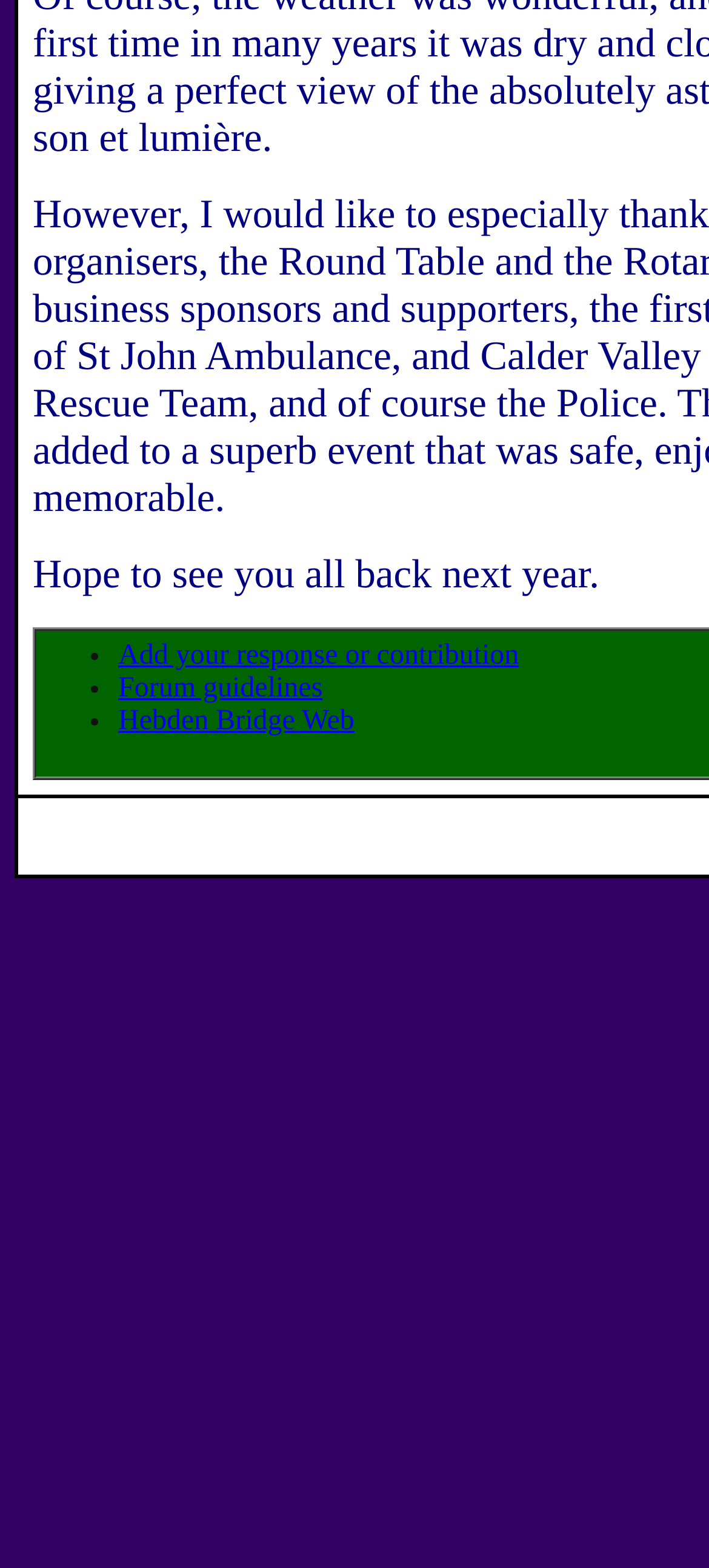Provide the bounding box coordinates of the UI element this sentence describes: "Forum guidelines".

[0.167, 0.429, 0.455, 0.449]